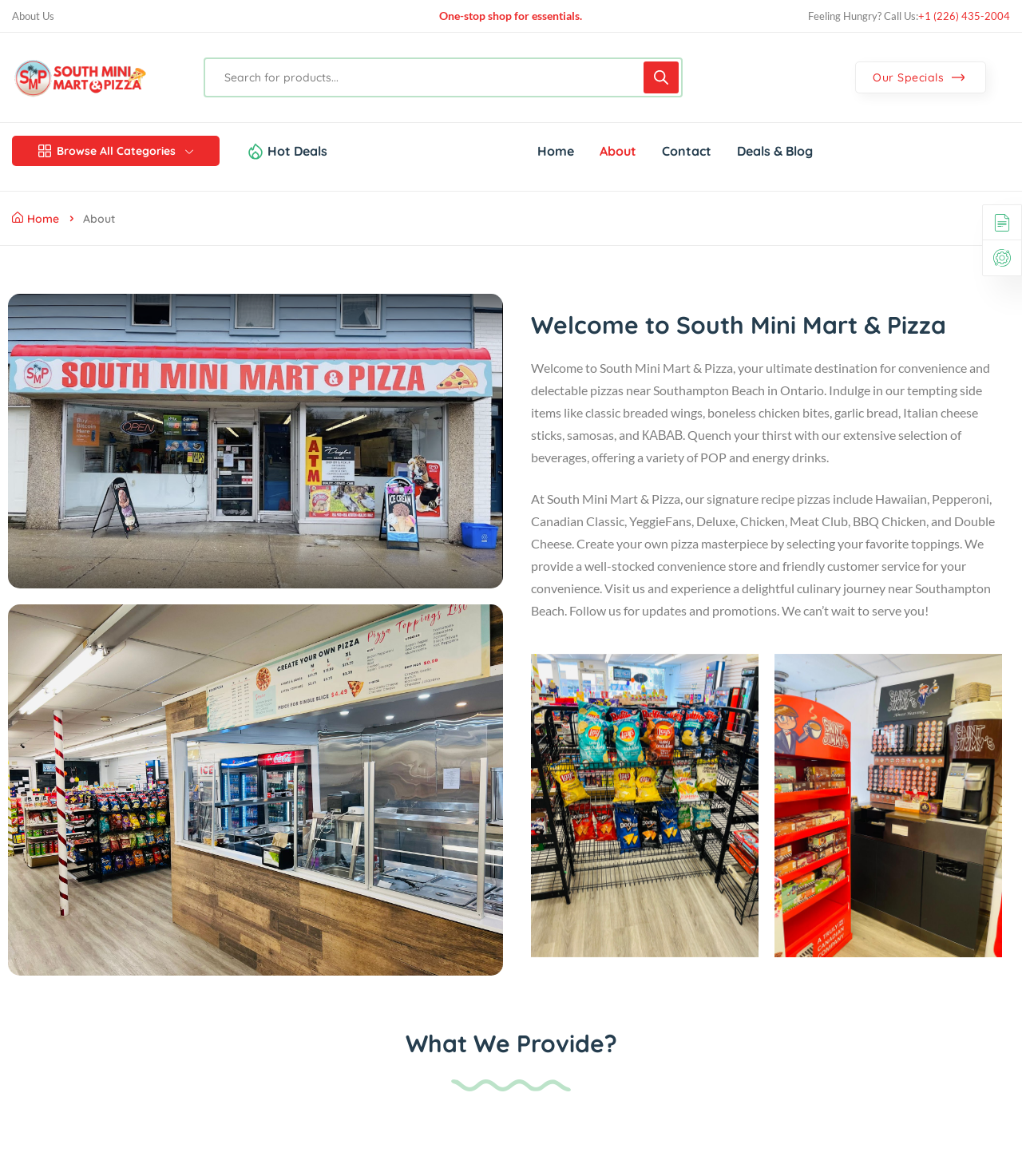Generate a comprehensive description of the webpage.

The webpage is about South Mini Mart & Pizza, a convenience store and pizzeria near Southampton Beach in Ontario. At the top of the page, there are two images, likely logos or icons, positioned side by side. Below them, there is a header section with several links, including "About Us", "Delicious pizzas made to perfection", and "Feeling Hungry? Call Us" with a phone number. 

To the right of the header section, there is a search bar with a search button and a magnifying glass icon. Below the search bar, there are several links, including "Our Specials", "Browse All Categories", "Hot Deals", and navigation links to "Home", "About", "Contact", and "Deals & Blog".

On the left side of the page, there is a vertical menu with links to "Home" and other sections, represented by icons. Below the menu, there are two large images, possibly showcasing the store's products or services.

The main content of the page is divided into three sections. The first section welcomes visitors to South Mini Mart & Pizza and describes the store as a destination for convenience and delectable pizzas. The second section lists the store's signature recipe pizzas and highlights the option to create a custom pizza. It also mentions the convenience store and friendly customer service. The third section appears to be a heading, "What We Provide?", but its content is not immediately clear.

Throughout the page, there are several images, including logos, icons, and possibly product showcases. The overall layout is organized, with clear headings and concise text.